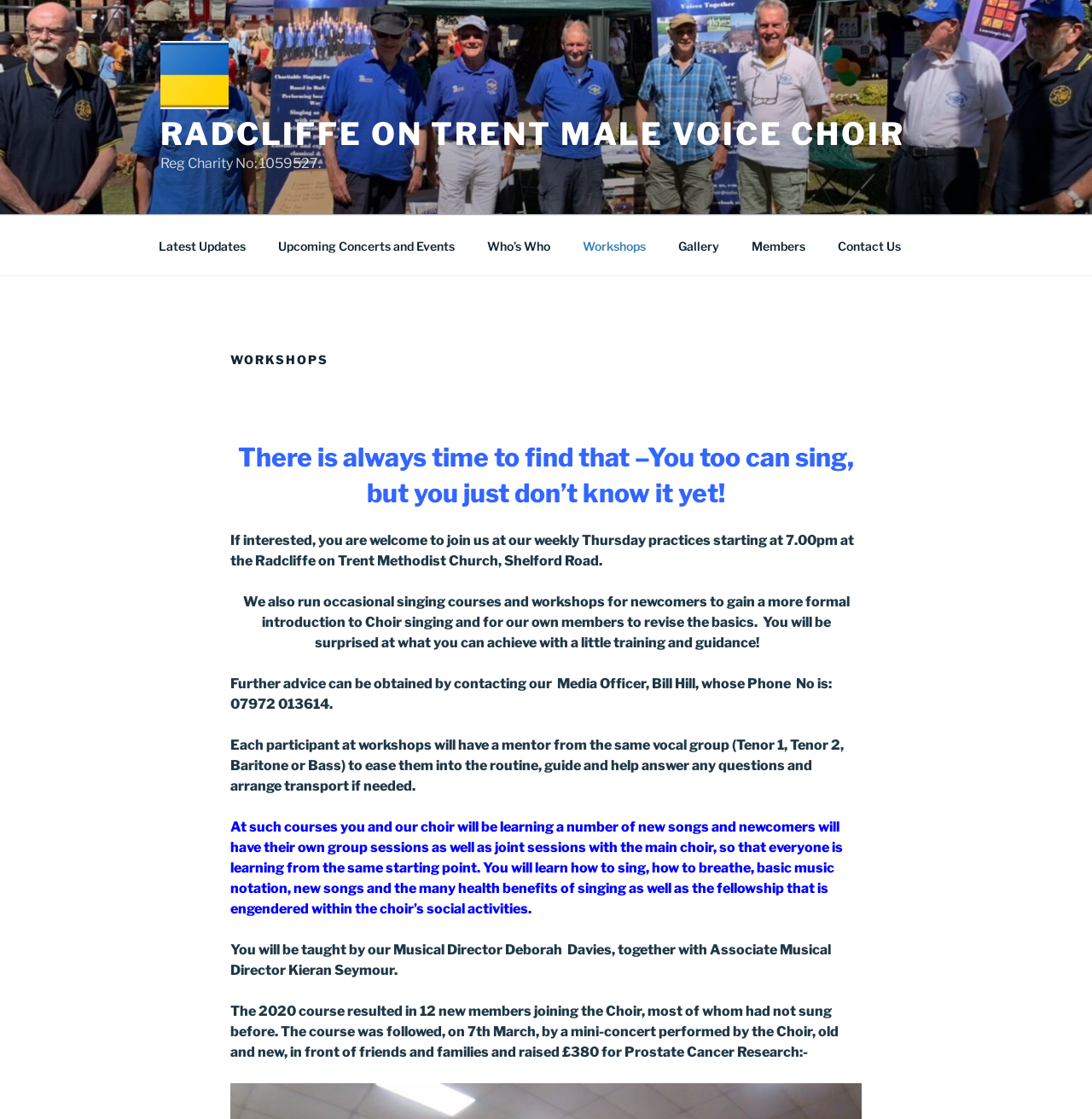Using the information in the image, could you please answer the following question in detail:
What is the purpose of the workshops?

The purpose of the workshops can be inferred from the text, which mentions that newcomers will learn how to sing, how to breathe, basic music notation, and new songs. The workshops also provide an opportunity for newcomers to join the choir.